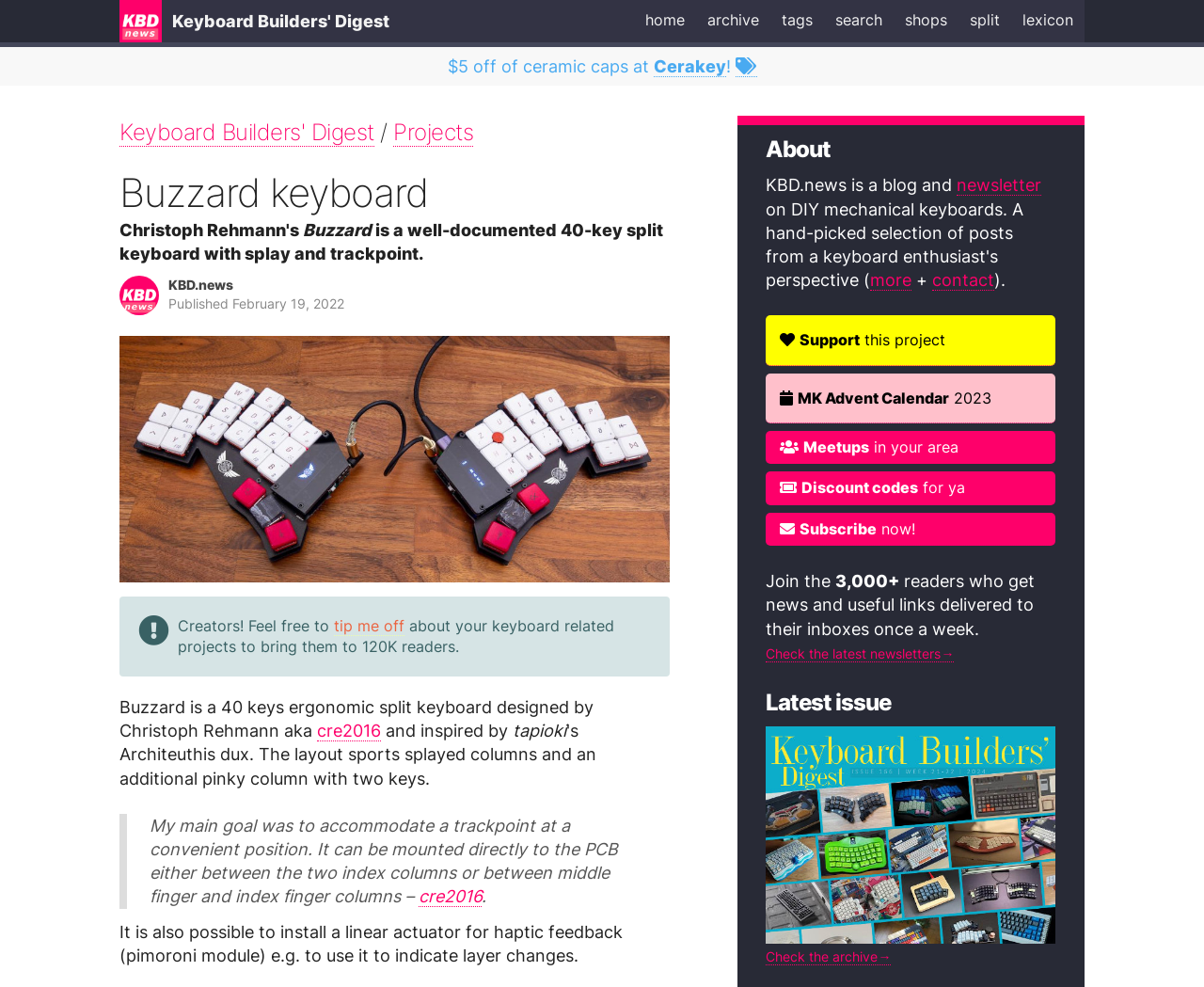What is the number of readers who get news and useful links delivered to their inboxes?
Based on the screenshot, answer the question with a single word or phrase.

3,000+